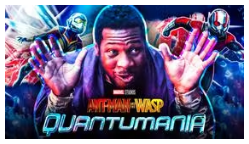What is the subtitle of the film? Examine the screenshot and reply using just one word or a brief phrase.

QUANTUMANIA